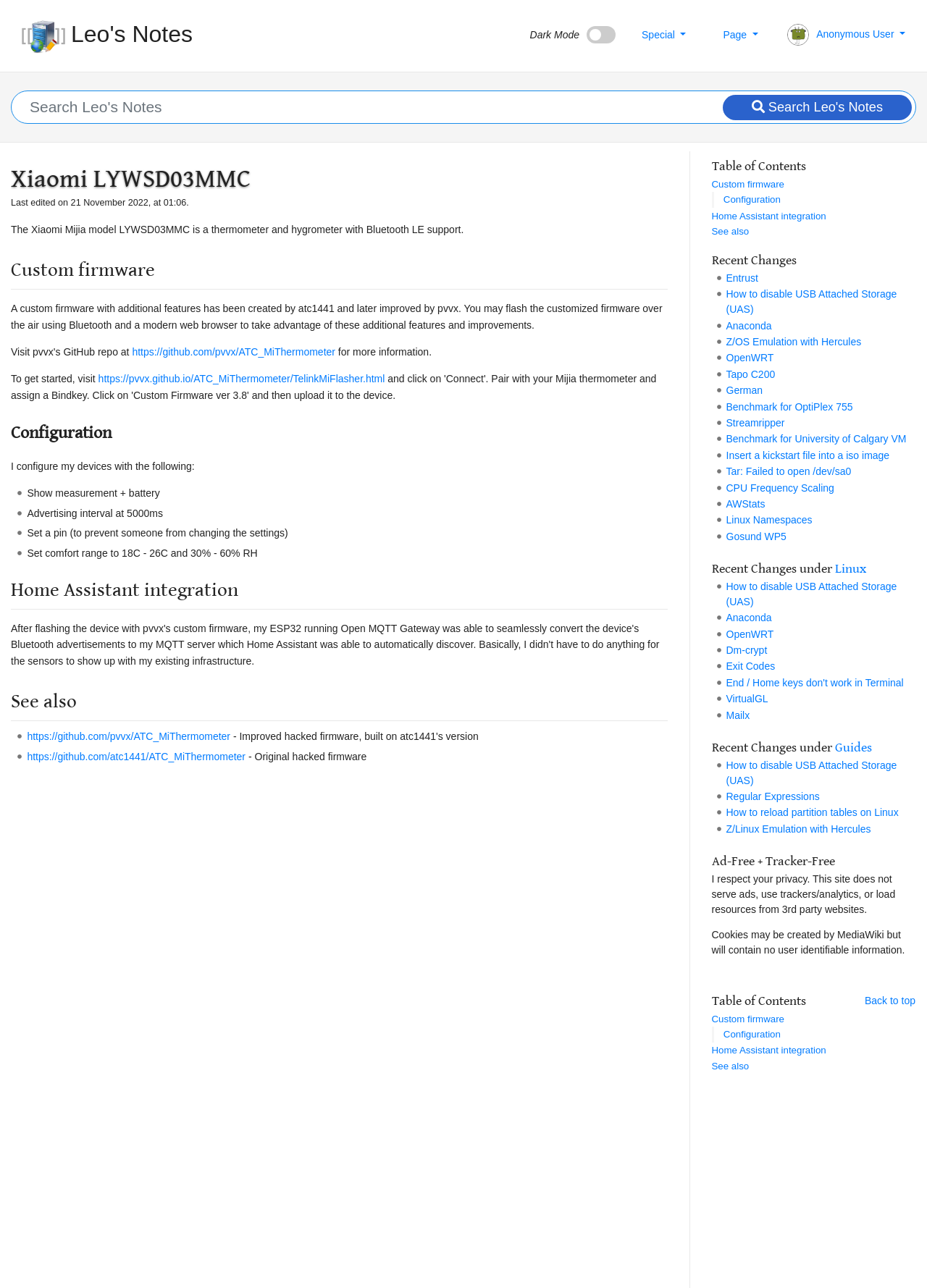What is the name of the author's notes?
Provide a one-word or short-phrase answer based on the image.

Leo's Notes